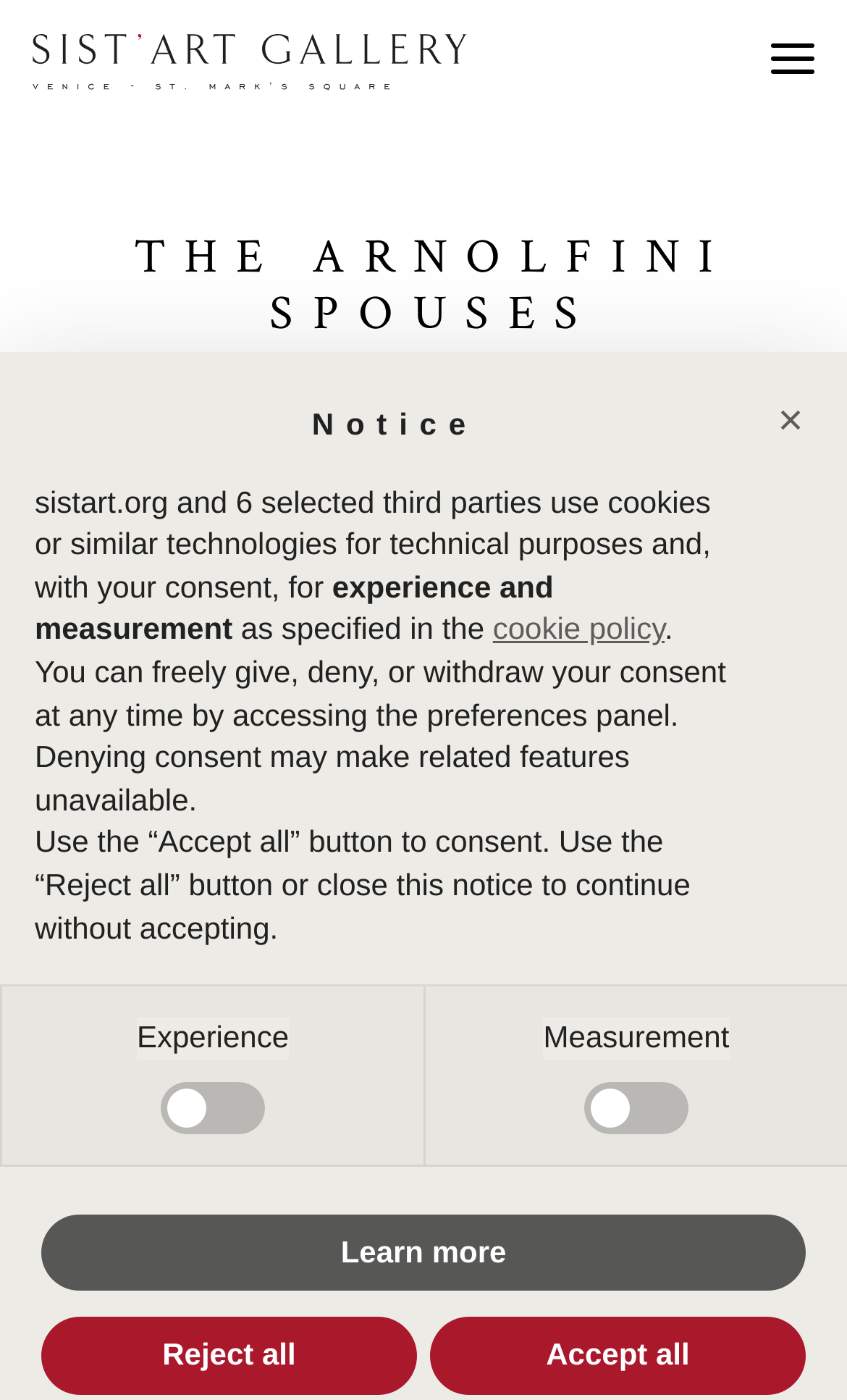Determine the bounding box coordinates of the element that should be clicked to execute the following command: "Click the Sist'Art Gallery - Venice link".

[0.038, 0.024, 0.551, 0.065]